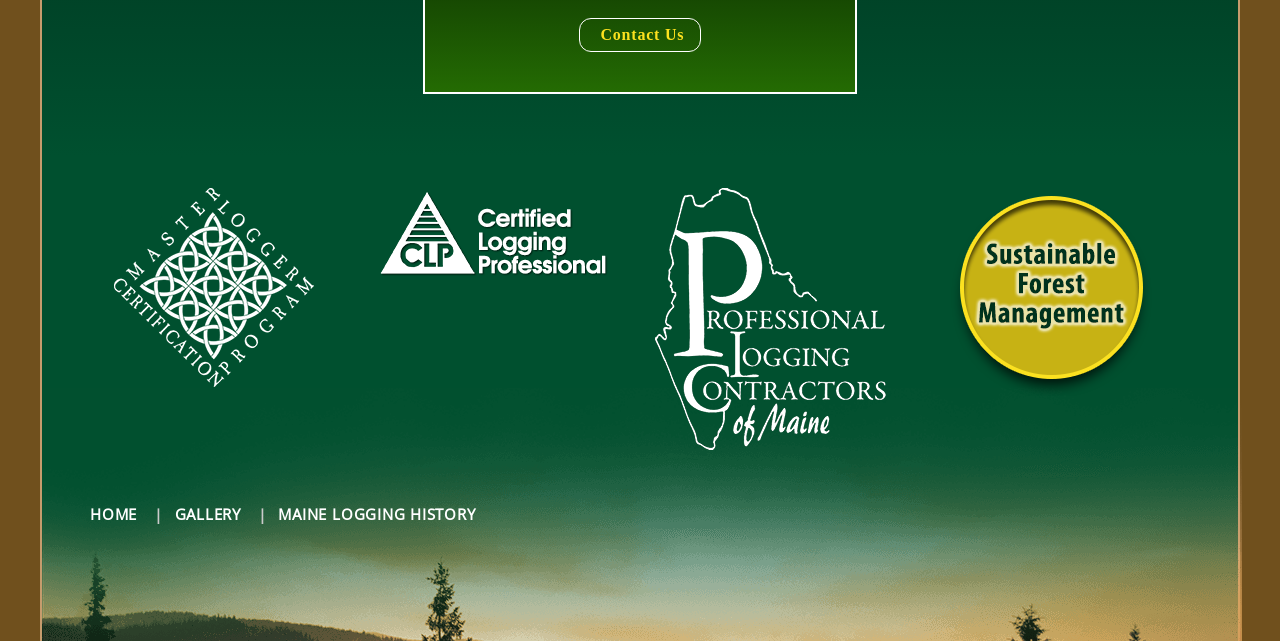Using a single word or phrase, answer the following question: 
How many images are on the webpage?

4